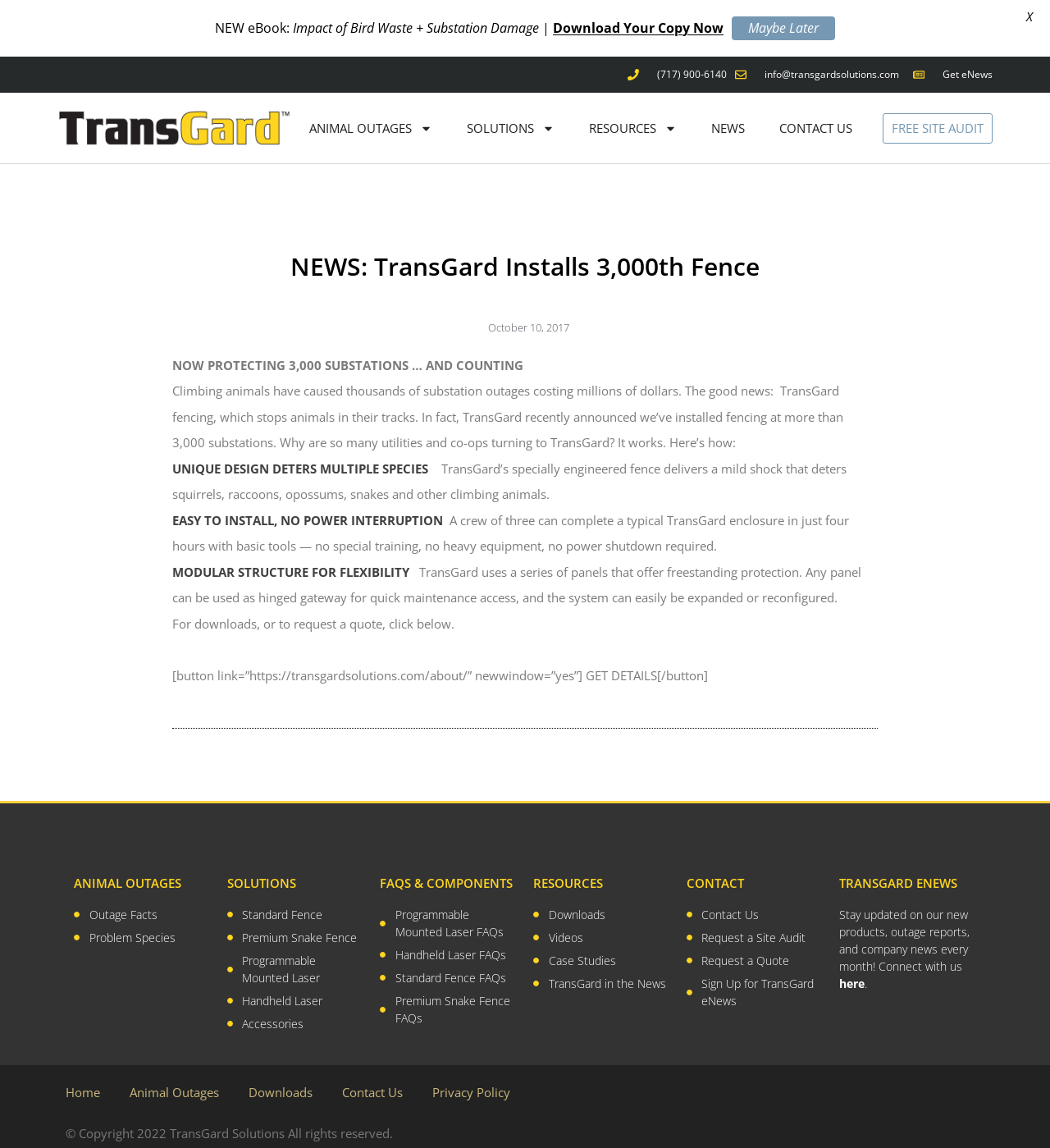Identify the bounding box coordinates of the region that needs to be clicked to carry out this instruction: "Read recent posts". Provide these coordinates as four float numbers ranging from 0 to 1, i.e., [left, top, right, bottom].

[0.832, 0.614, 0.98, 0.627]